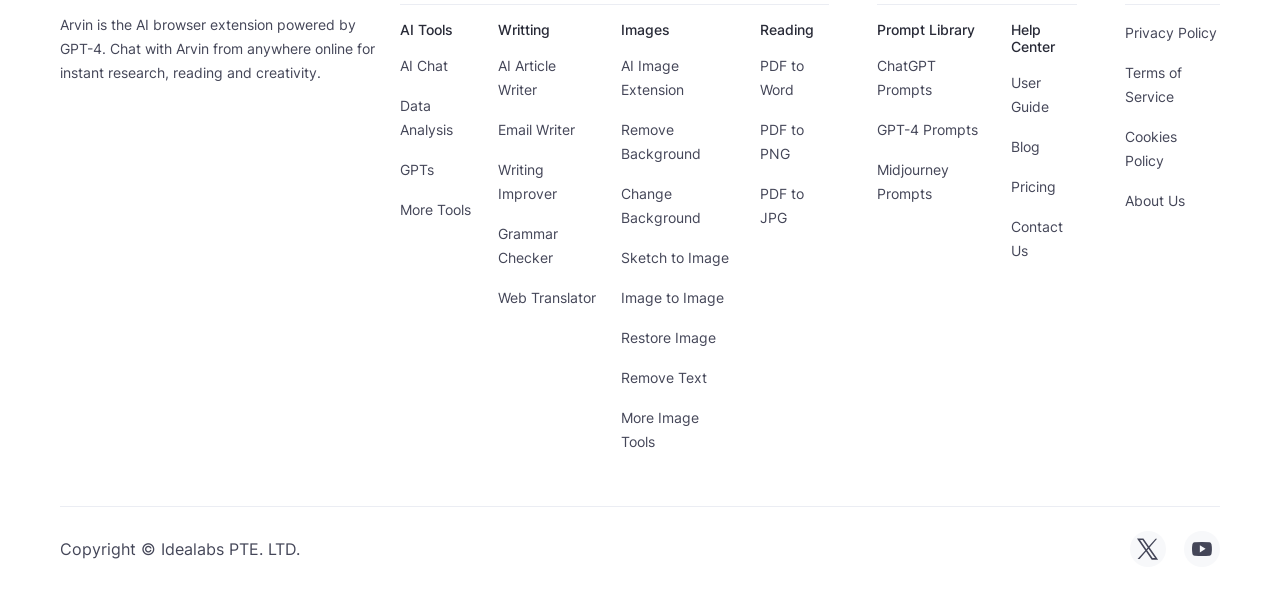Using the format (top-left x, top-left y, bottom-right x, bottom-right y), and given the element description, identify the bounding box coordinates within the screenshot: Remove Background

[0.485, 0.2, 0.575, 0.281]